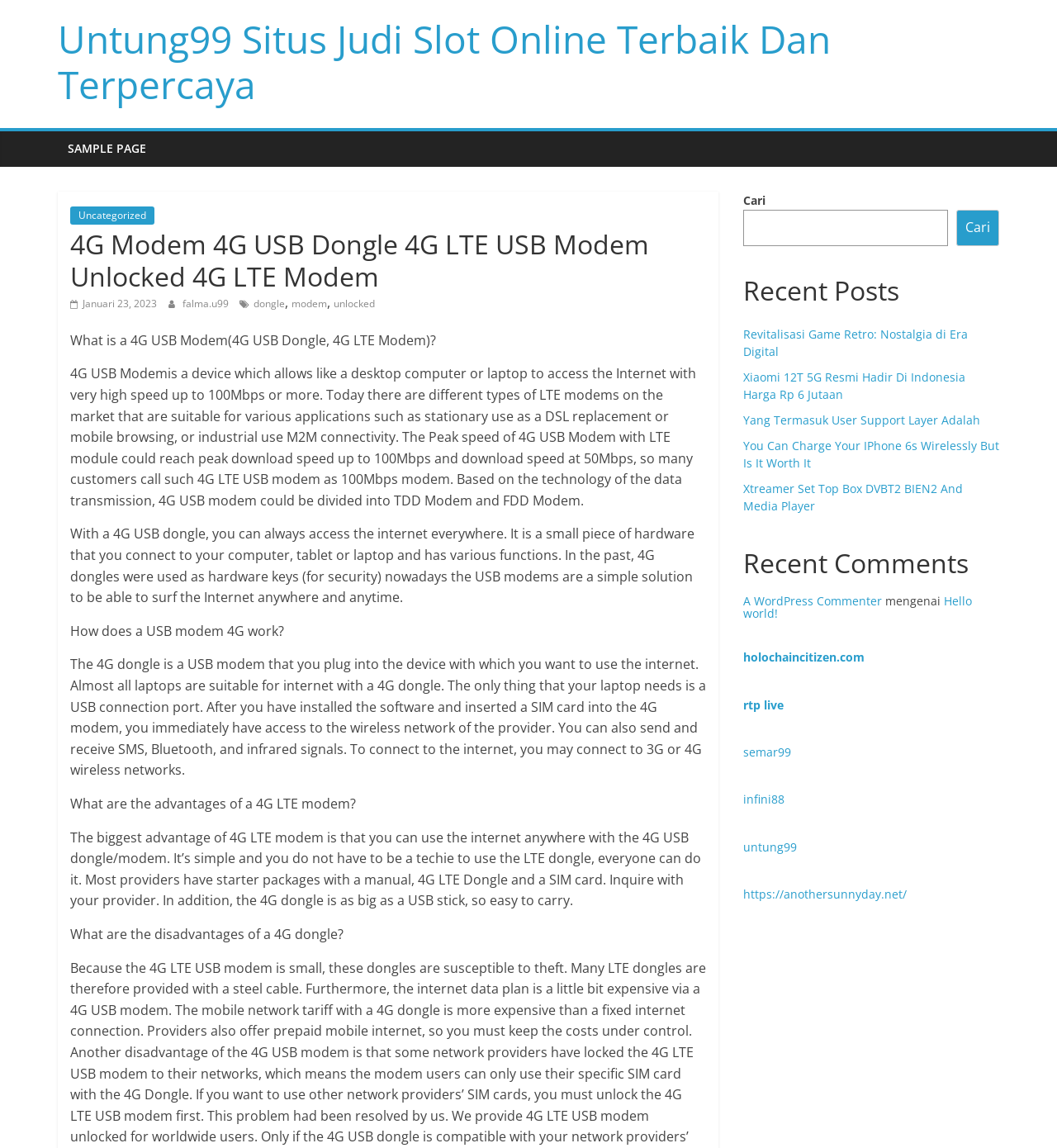Respond to the question below with a single word or phrase:
What can you do with a 4G dongle?

Access internet, send/receive SMS, Bluetooth, infrared signals